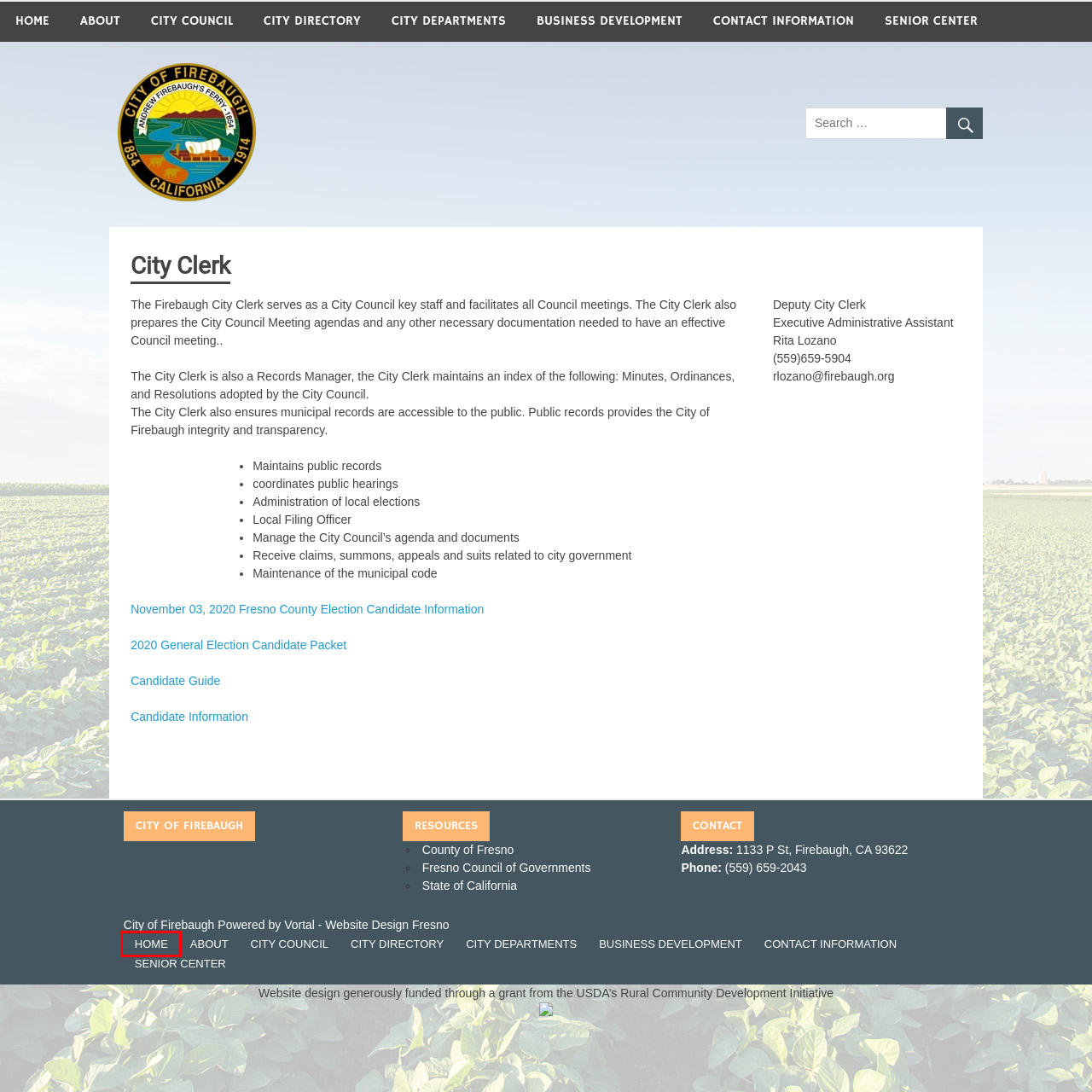You are provided with a screenshot of a webpage that has a red bounding box highlighting a UI element. Choose the most accurate webpage description that matches the new webpage after clicking the highlighted element. Here are your choices:
A. About – The City of Firebaugh
B. The City of Firebaugh
C. City Directory – The City of Firebaugh
D. Website Design | Marketing - Vortal - Fresno Ca.,
E. City Departments – The City of Firebaugh
F. Senior Center – The City of Firebaugh
G. Business Development – The City of Firebaugh
H. City Council – The City of Firebaugh

B